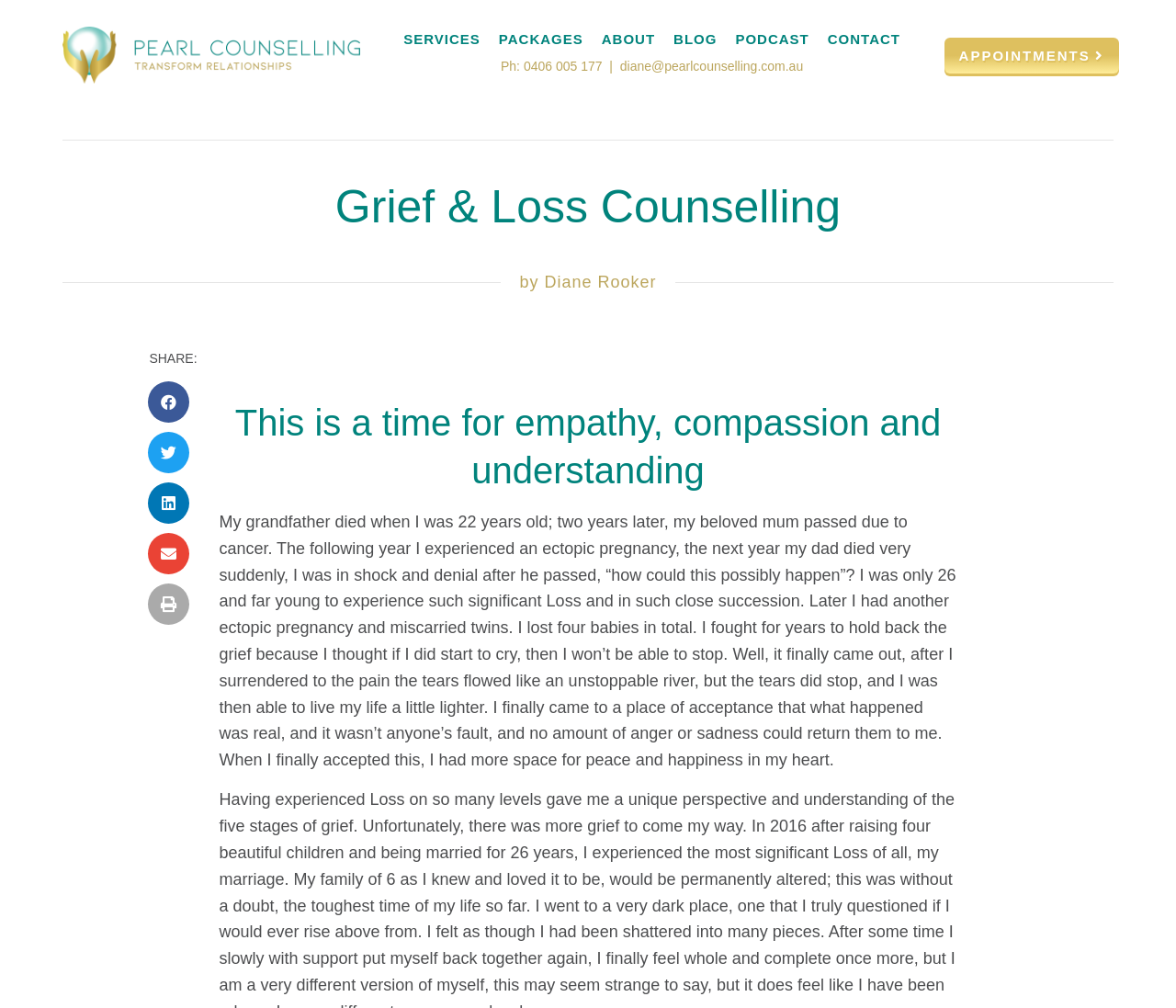Determine the bounding box coordinates for the clickable element required to fulfill the instruction: "Send an email to Diane". Provide the coordinates as four float numbers between 0 and 1, i.e., [left, top, right, bottom].

[0.527, 0.058, 0.683, 0.073]